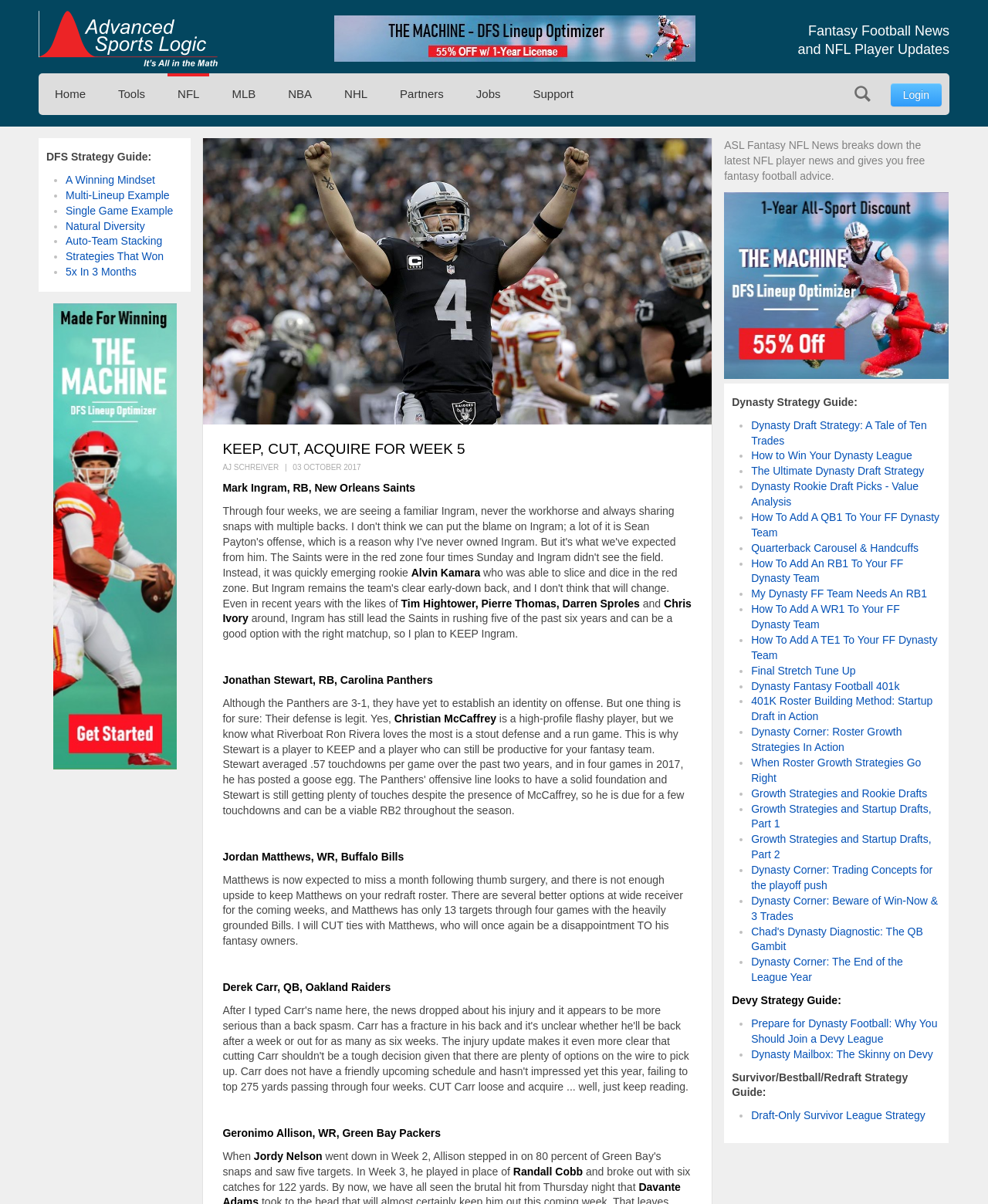Please determine the bounding box coordinates of the element to click in order to execute the following instruction: "Click on the 'Login' link". The coordinates should be four float numbers between 0 and 1, specified as [left, top, right, bottom].

[0.901, 0.069, 0.953, 0.088]